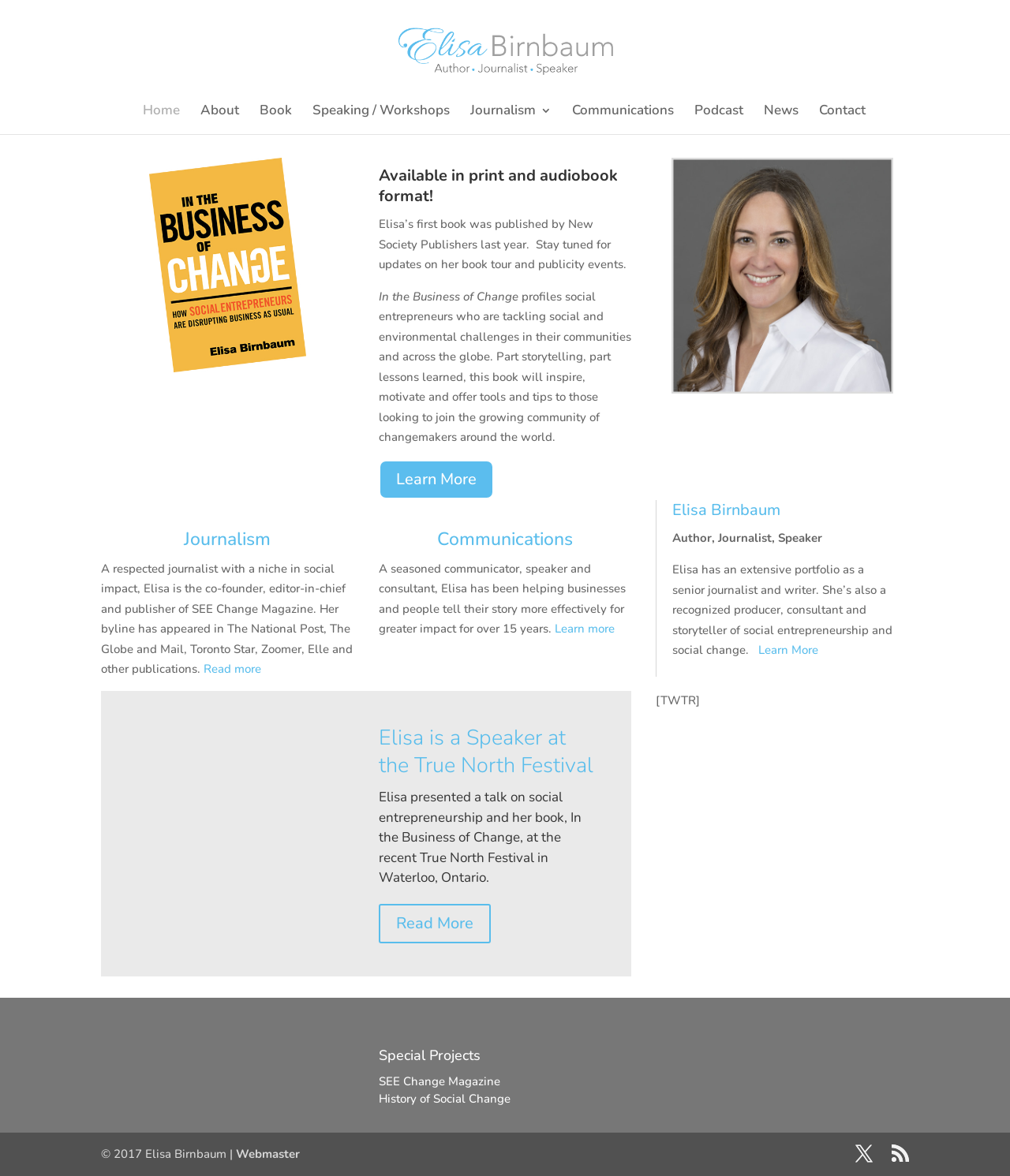Respond to the following question using a concise word or phrase: 
What is the title of Elisa's first book?

In the Business of Change